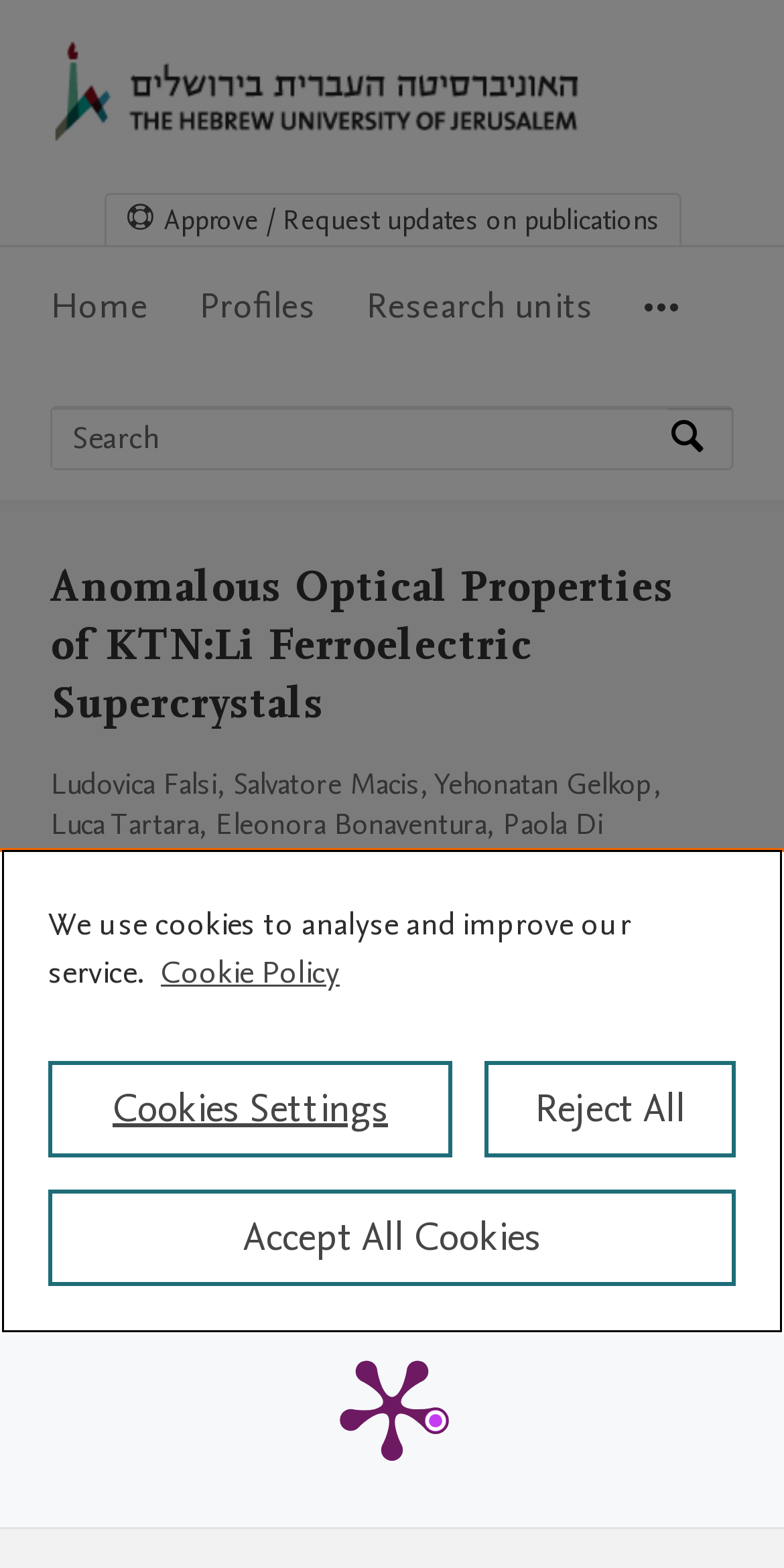Locate the heading on the webpage and return its text.

Anomalous Optical Properties of KTN:Li Ferroelectric Supercrystals